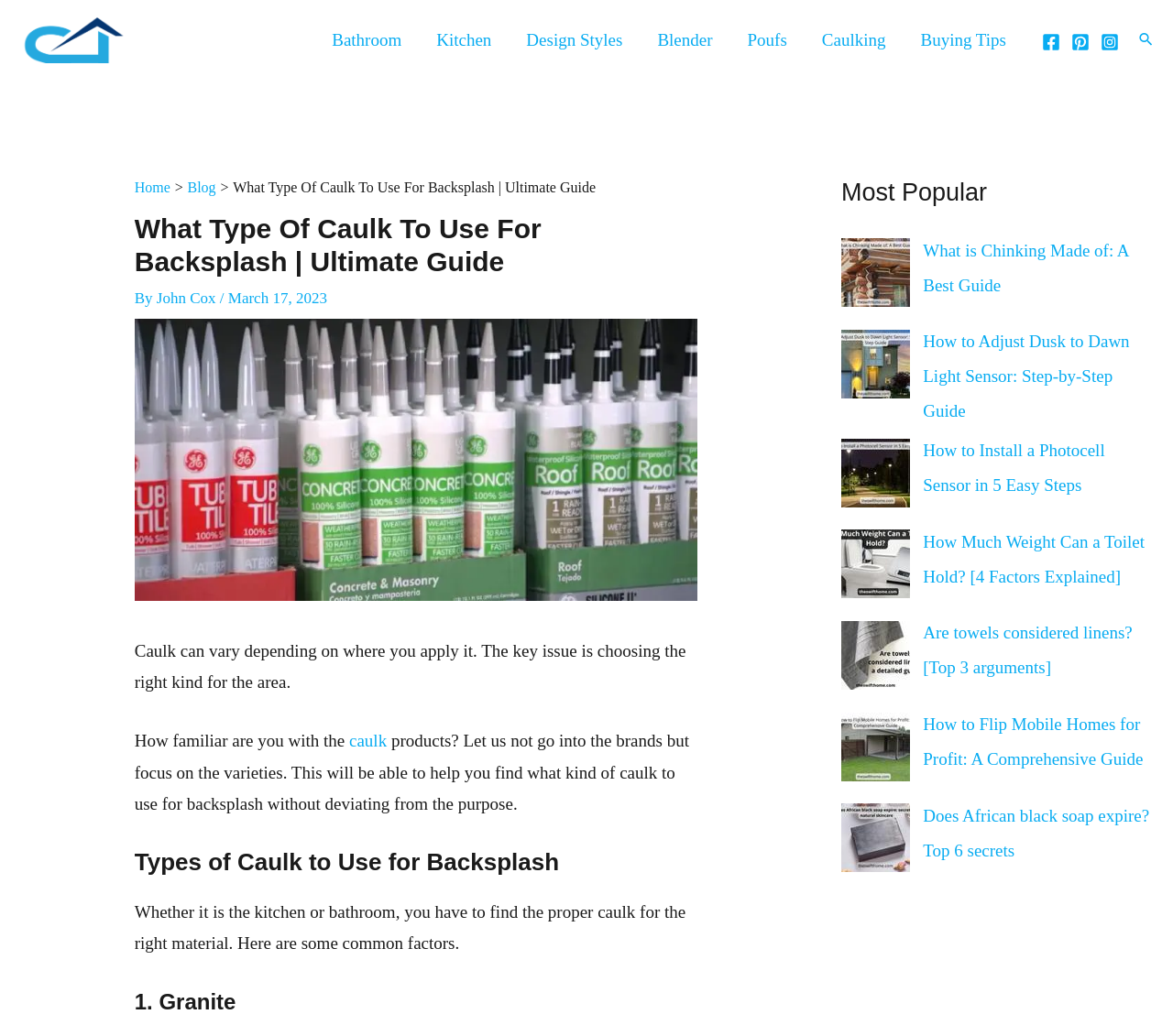What is the topic of this article?
Look at the webpage screenshot and answer the question with a detailed explanation.

The topic of this article can be inferred from the title 'What Type Of Caulk To Use For Backsplash | Ultimate Guide' and the content of the article, which discusses the different types of caulk suitable for backsplashes.